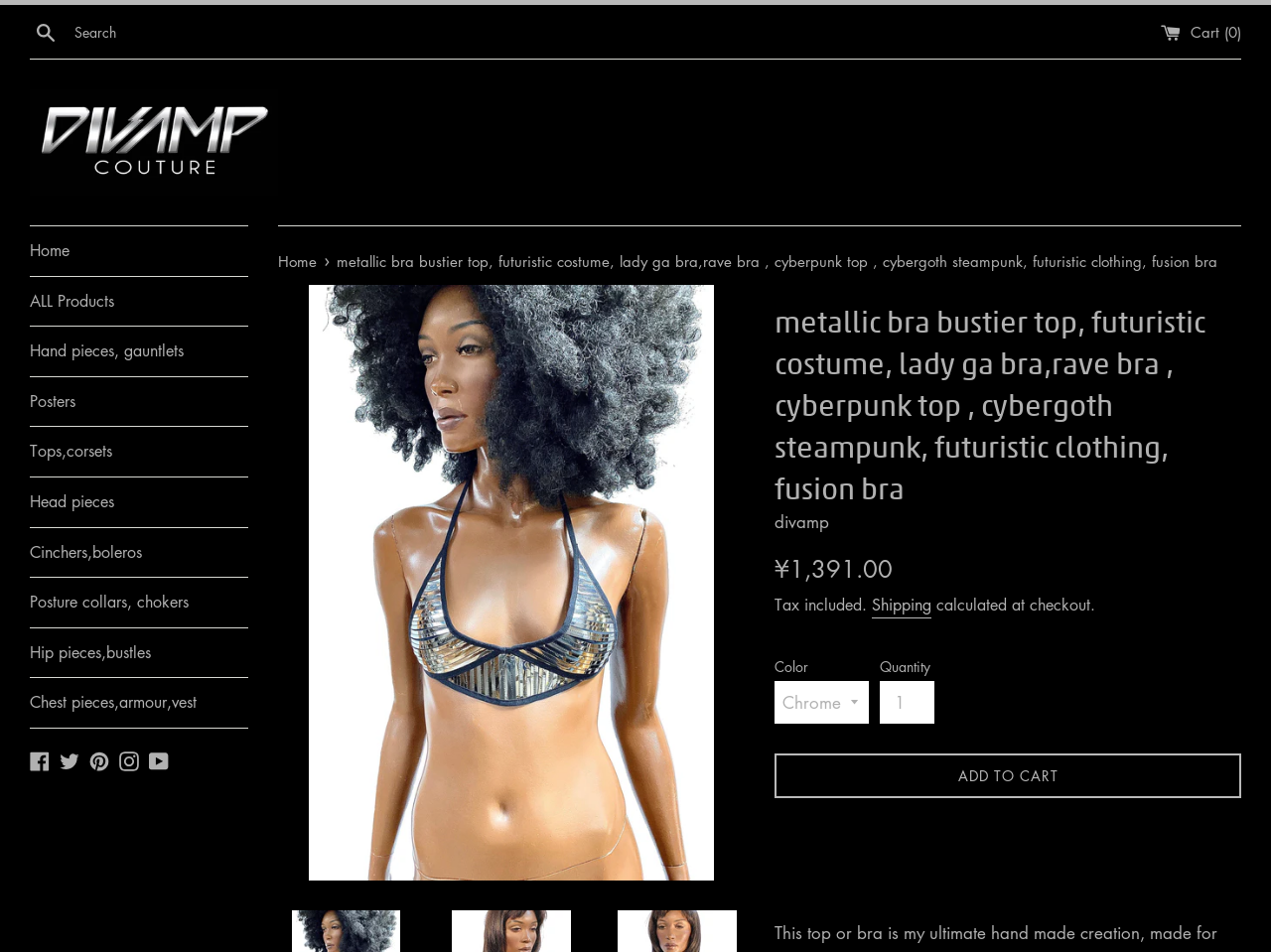Bounding box coordinates are specified in the format (top-left x, top-left y, bottom-right x, bottom-right y). All values are floating point numbers bounded between 0 and 1. Please provide the bounding box coordinate of the region this sentence describes: Reddit0

None